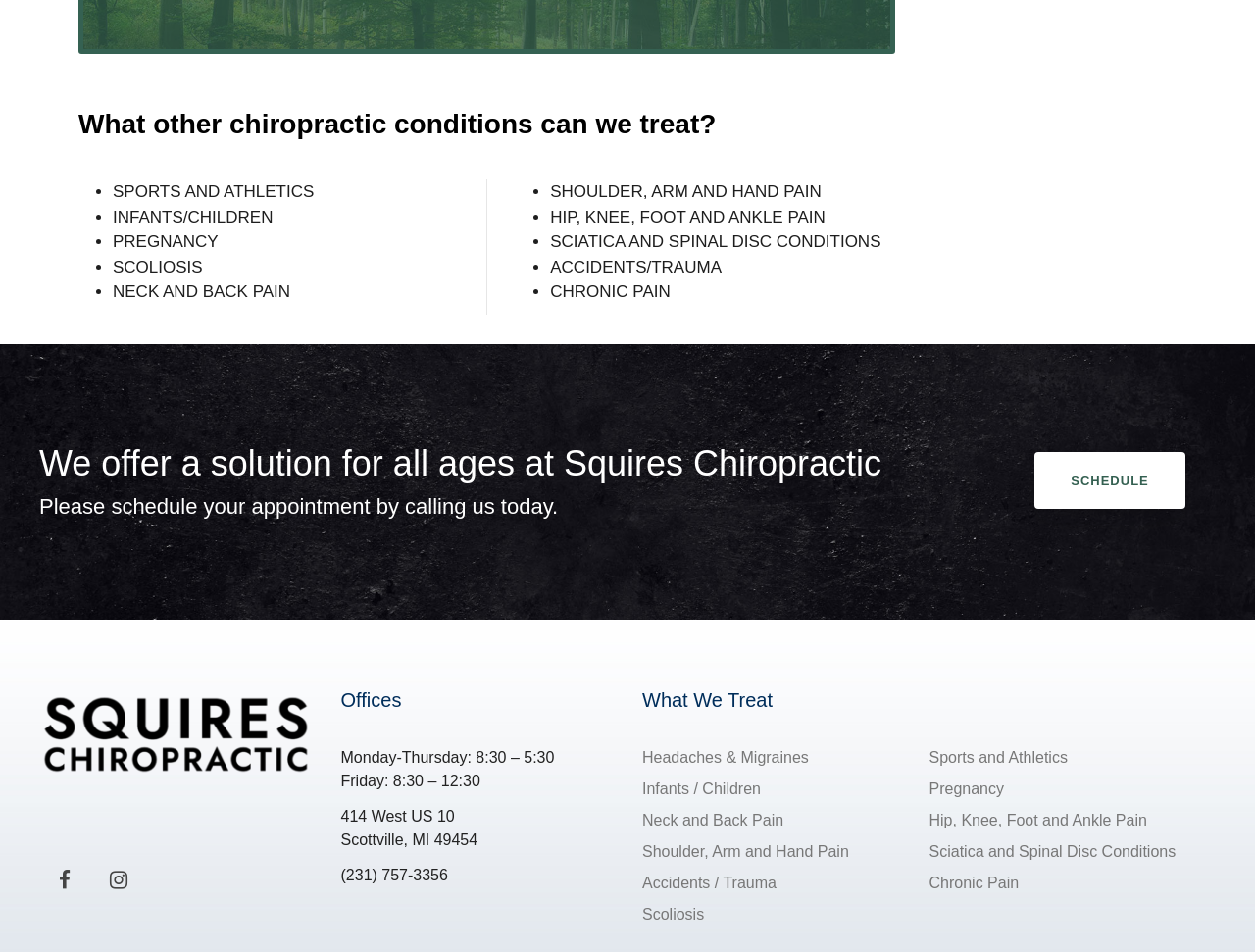Please specify the bounding box coordinates of the clickable section necessary to execute the following command: "Click the 'SCHEDULE' button".

[0.824, 0.475, 0.944, 0.535]